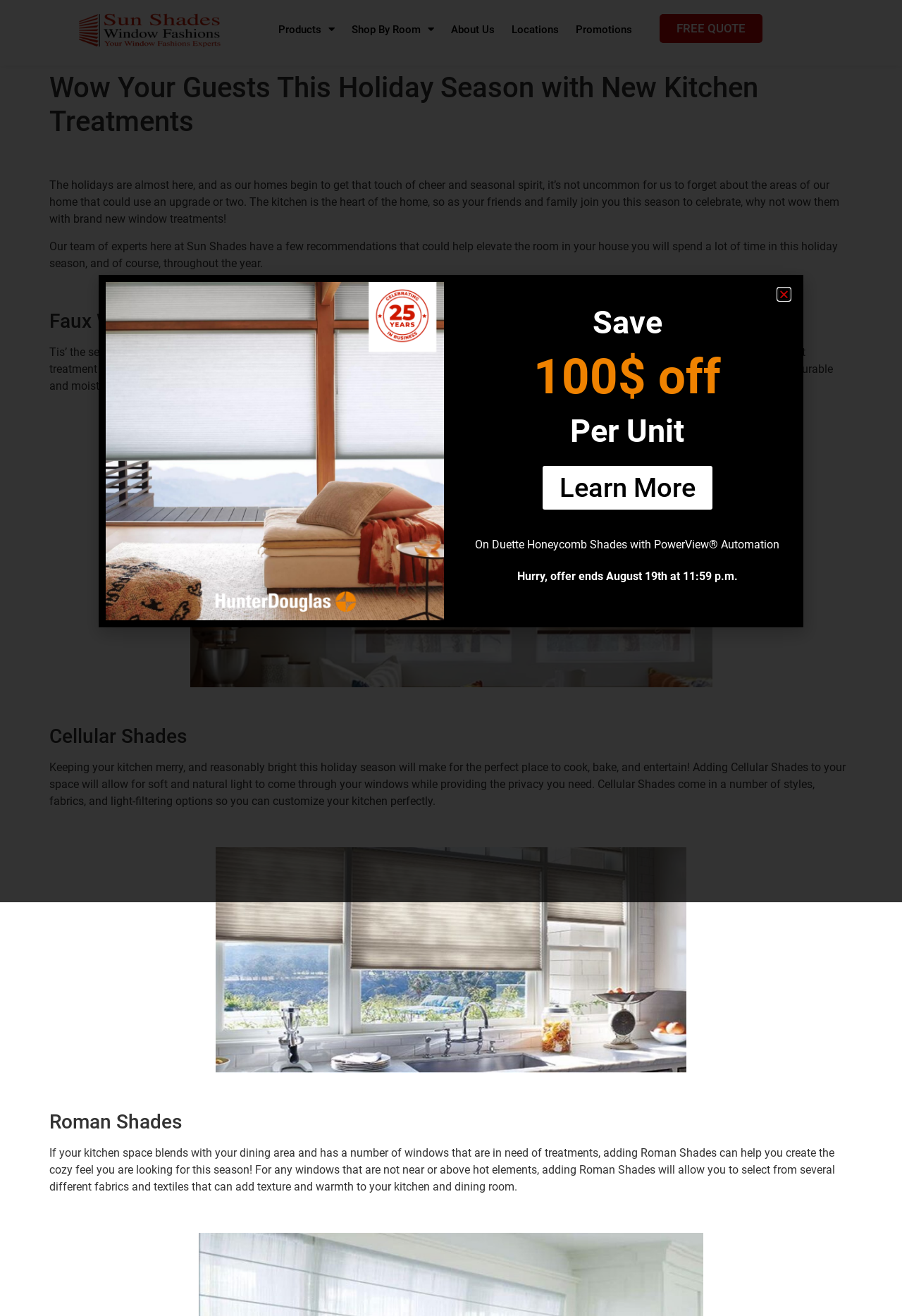Determine the main heading text of the webpage.

Wow Your Guests This Holiday Season with New Kitchen Treatments